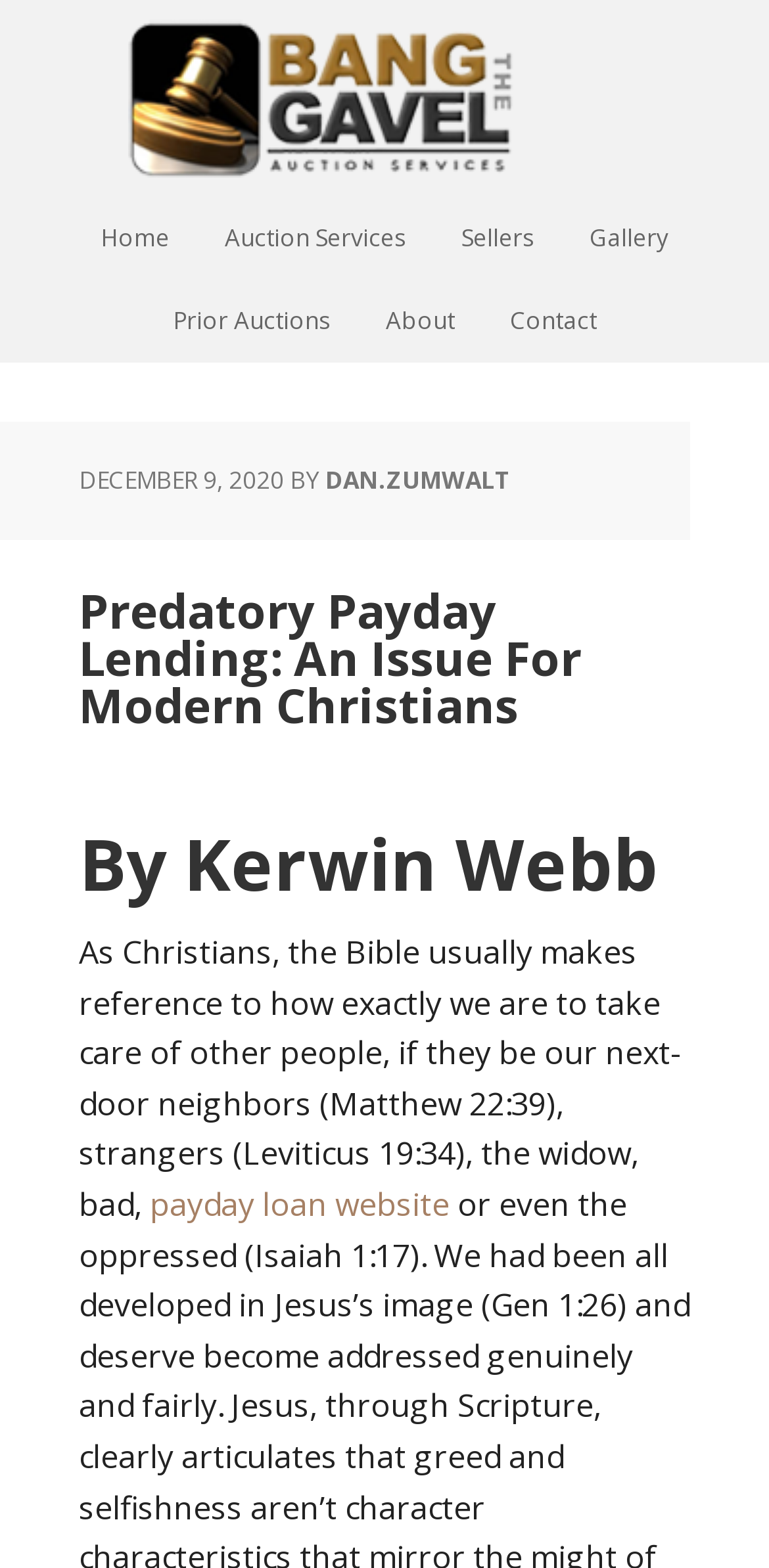Use one word or a short phrase to answer the question provided: 
What is the type of loan mentioned in the article?

payday loan